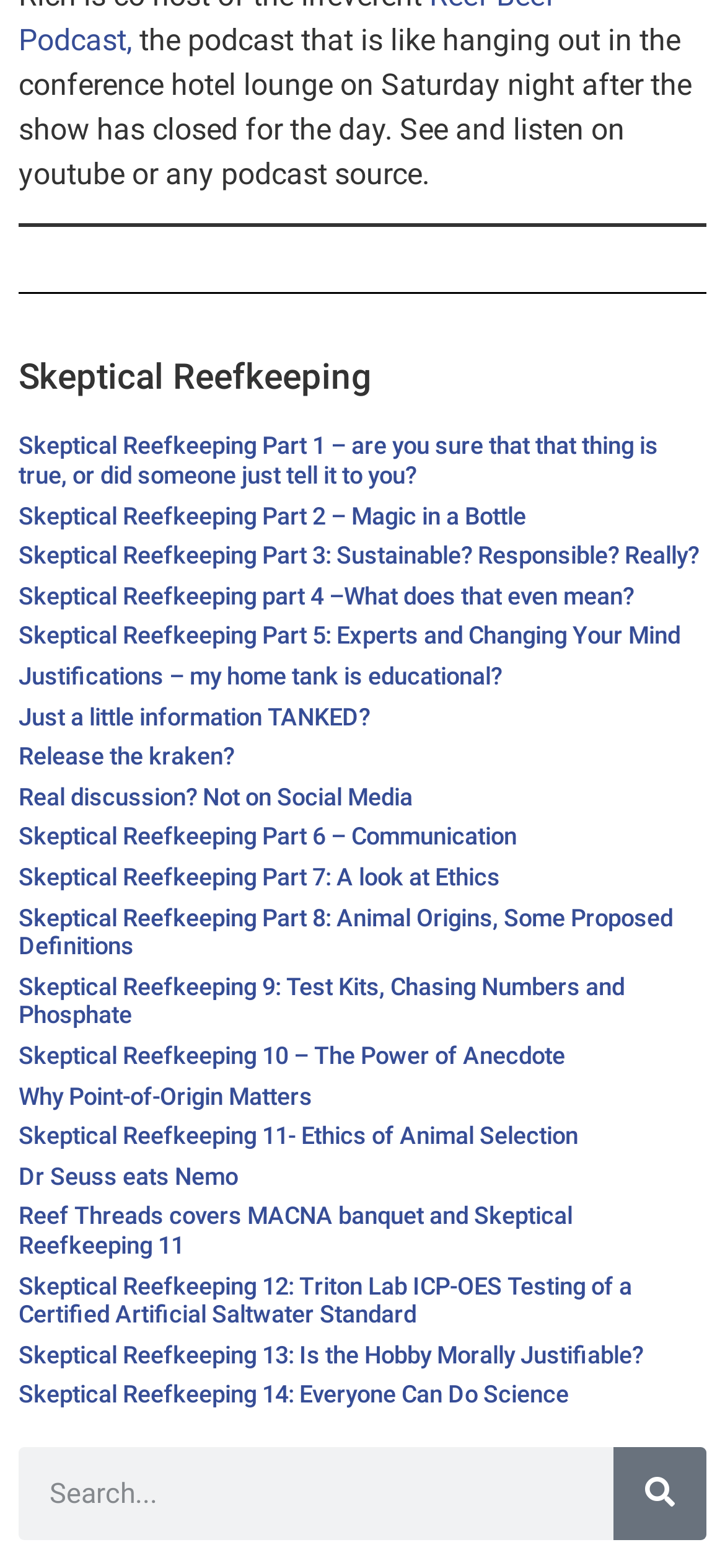Please use the details from the image to answer the following question comprehensively:
What is the name of the podcast?

The name of the podcast can be found in the heading element with the text 'Skeptical Reefkeeping'.